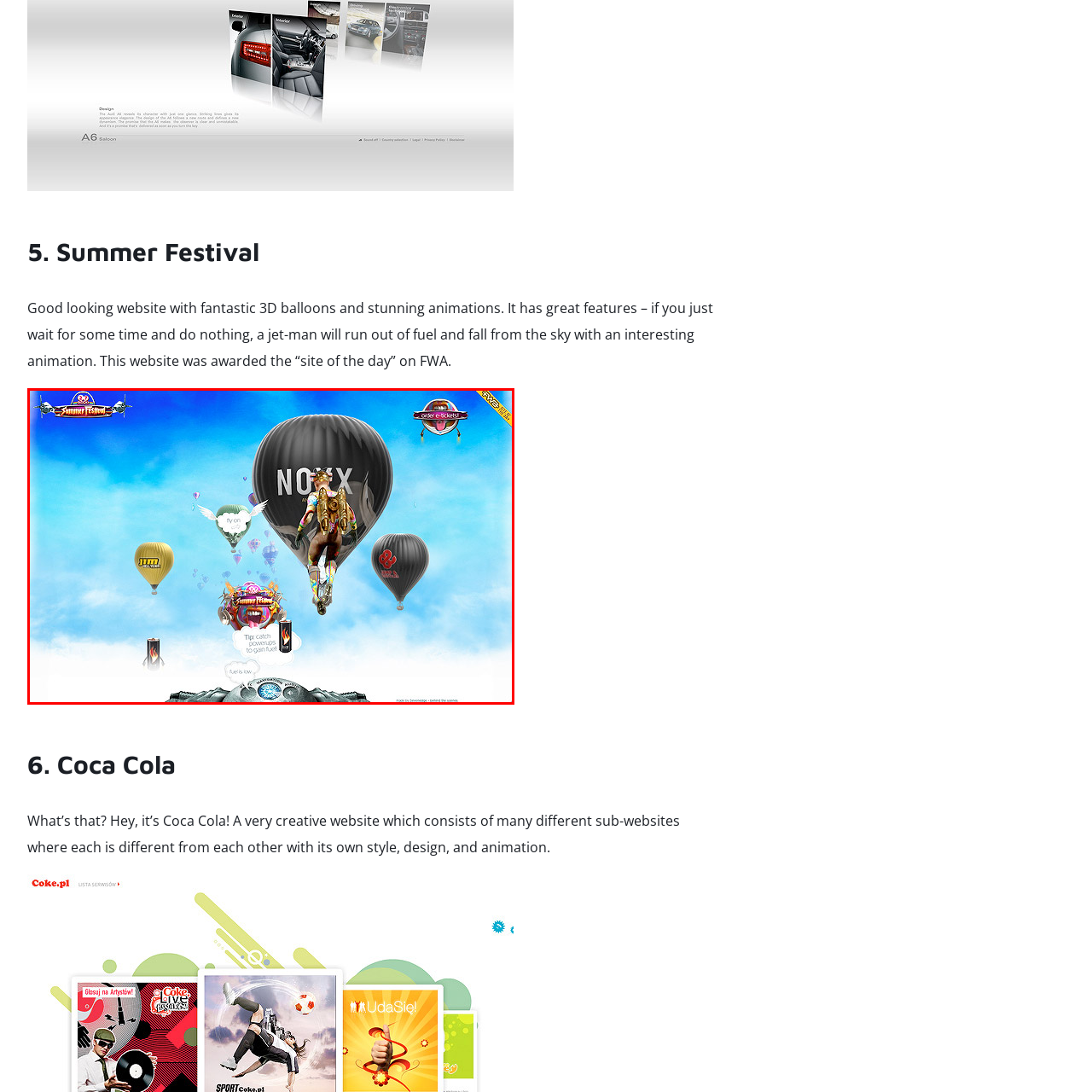Provide a detailed account of the visual content within the red-outlined section of the image.

The image showcases a vibrant and creative scene from the "Summer Festival" website, featuring an array of colorful hot air balloons soaring through a bright blue sky. Prominently, a striking balloon adorned with the word "NO X" floats in the center, while various other balloons in different colors and designs surround it. Below, a whimsical jet-man figure illustrates an intriguing animation concept, ready to engage visitors with exciting interactions. The immersive design, characterized by stunning 3D graphics and playful elements, highlights the website's distinct features and animations that contribute to its recognition as "site of the day" on FWA. This captivating visual not only emphasizes creativity and innovation in web design but also invites excitement and curiosity about the overall experience offered by the website.